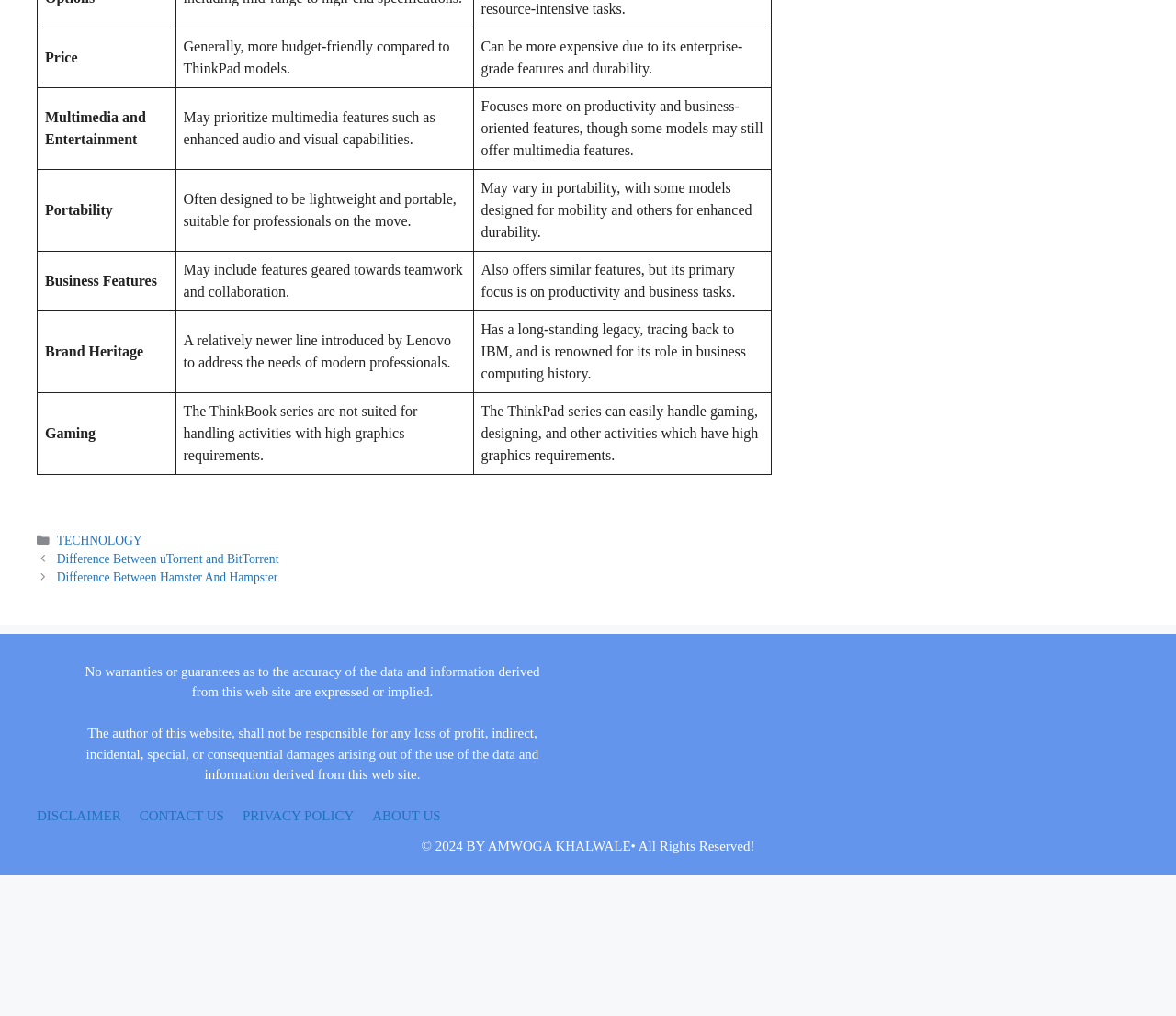What is the primary focus of ThinkPad series?
Offer a detailed and exhaustive answer to the question.

According to the webpage, the ThinkPad series primarily focuses on productivity and business tasks, although some models may still offer multimedia features. This is in contrast to the ThinkBook series, which prioritizes multimedia features.